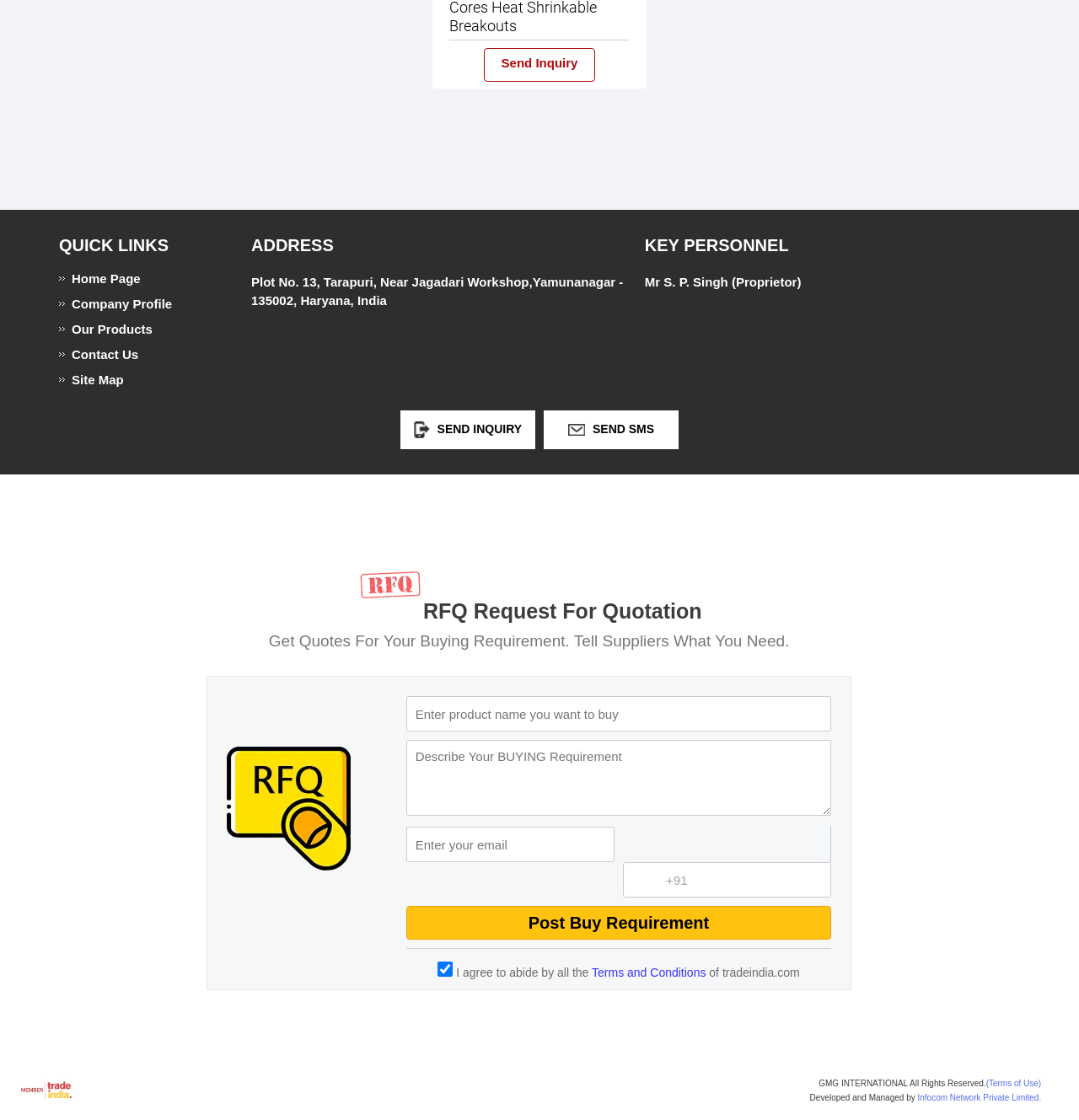Locate the bounding box coordinates of the element that should be clicked to execute the following instruction: "Click trade india member".

[0.016, 0.962, 0.07, 0.975]